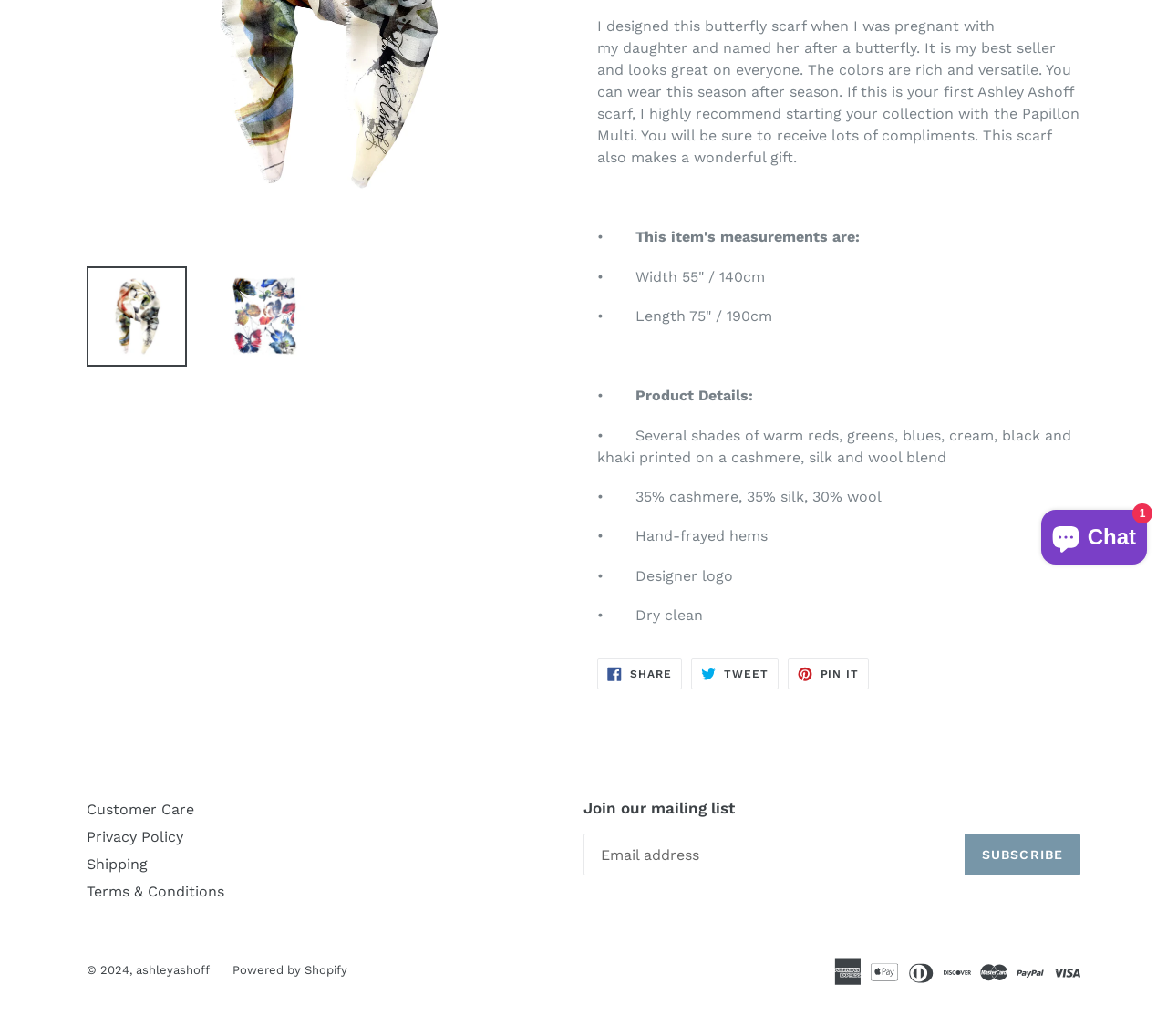Using the element description: "Contact", determine the bounding box coordinates. The coordinates should be in the format [left, top, right, bottom], with values between 0 and 1.

None